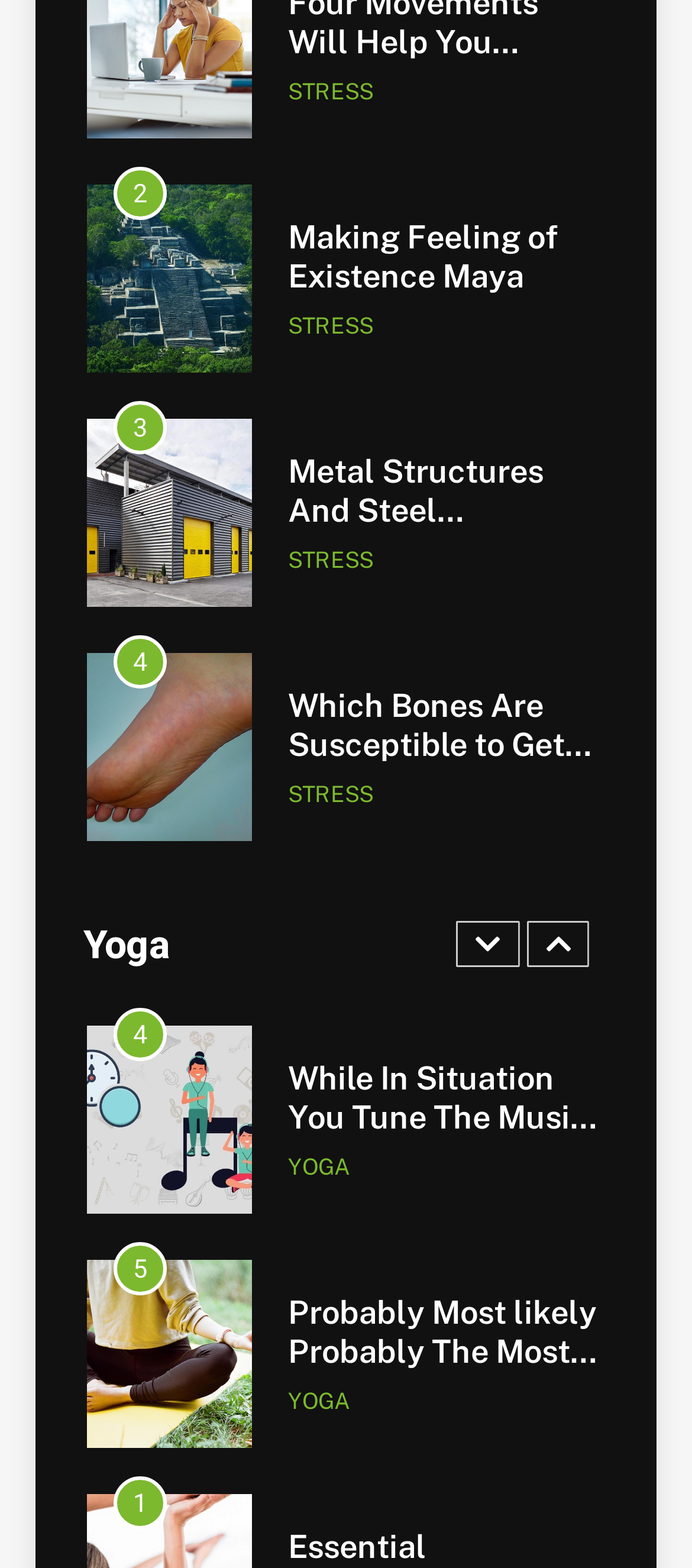Using the provided element description, identify the bounding box coordinates as (top-left x, top-left y, bottom-right x, bottom-right y). Ensure all values are between 0 and 1. Description: Making Feeling of Existence Maya

[0.417, 0.139, 0.806, 0.188]